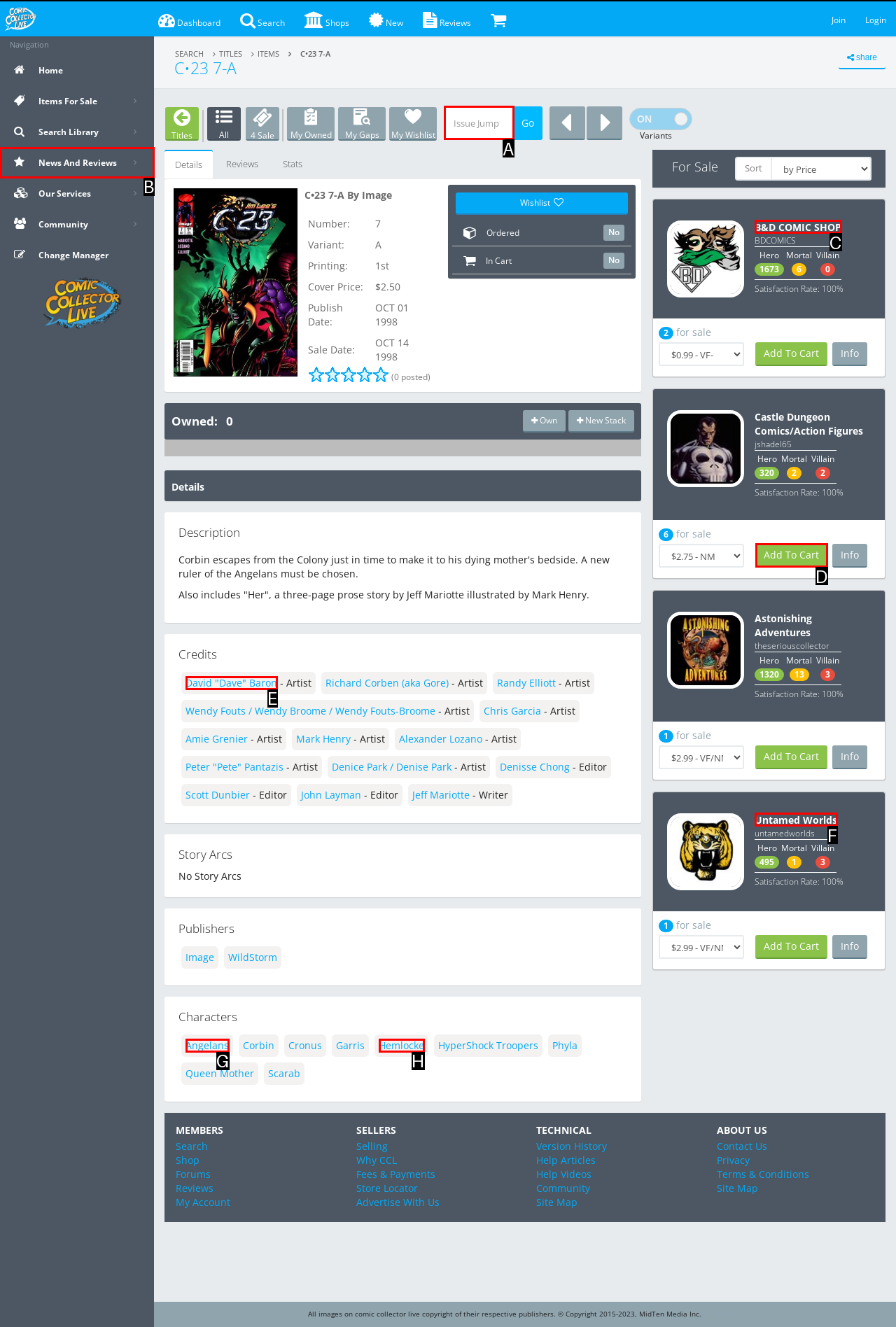Using the description: name="ctl00$T$ColSearch$searchtext" placeholder="Issue Jump", find the HTML element that matches it. Answer with the letter of the chosen option.

A